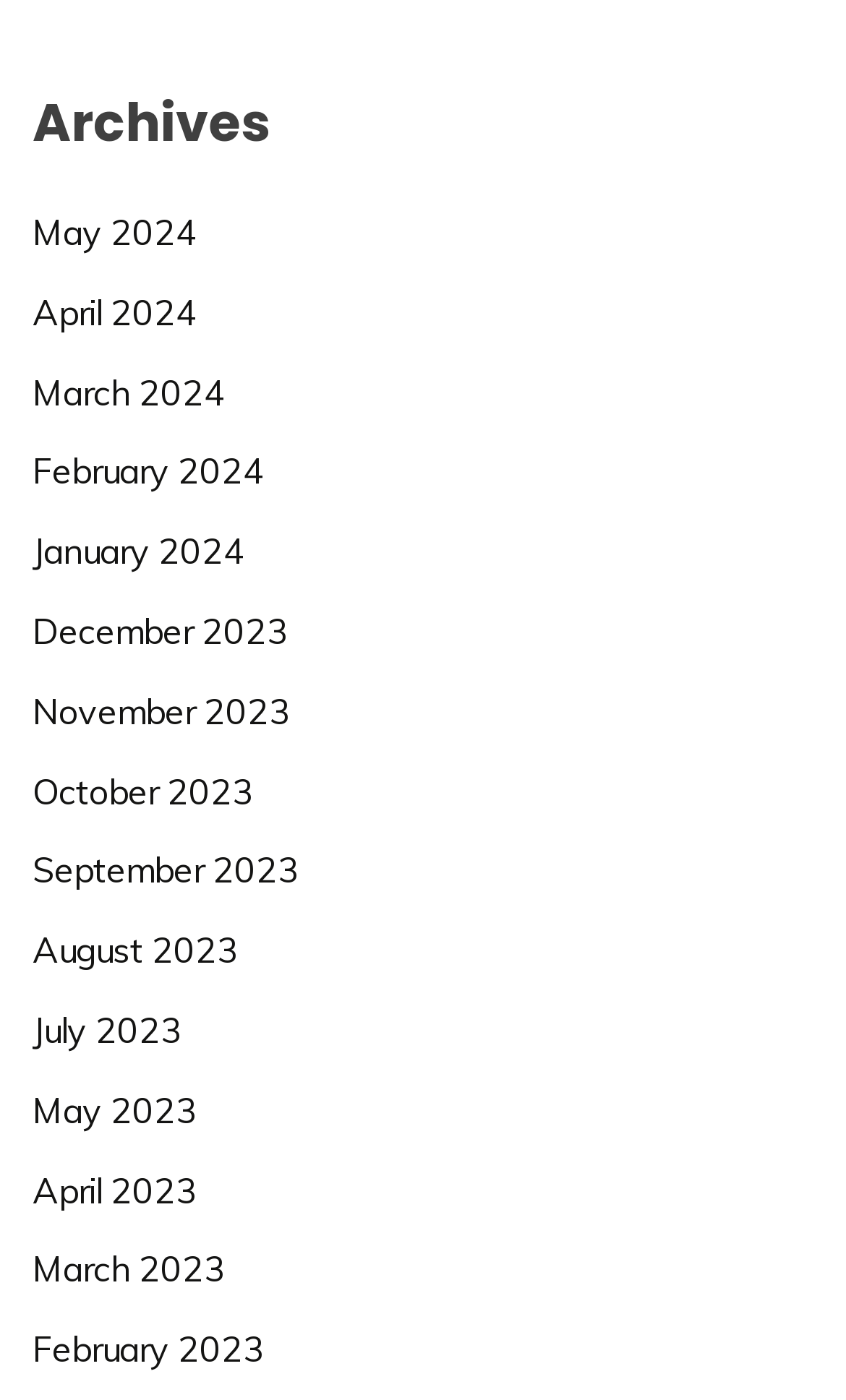Bounding box coordinates must be specified in the format (top-left x, top-left y, bottom-right x, bottom-right y). All values should be floating point numbers between 0 and 1. What are the bounding box coordinates of the UI element described as: 21 October 202321 October 2023

None